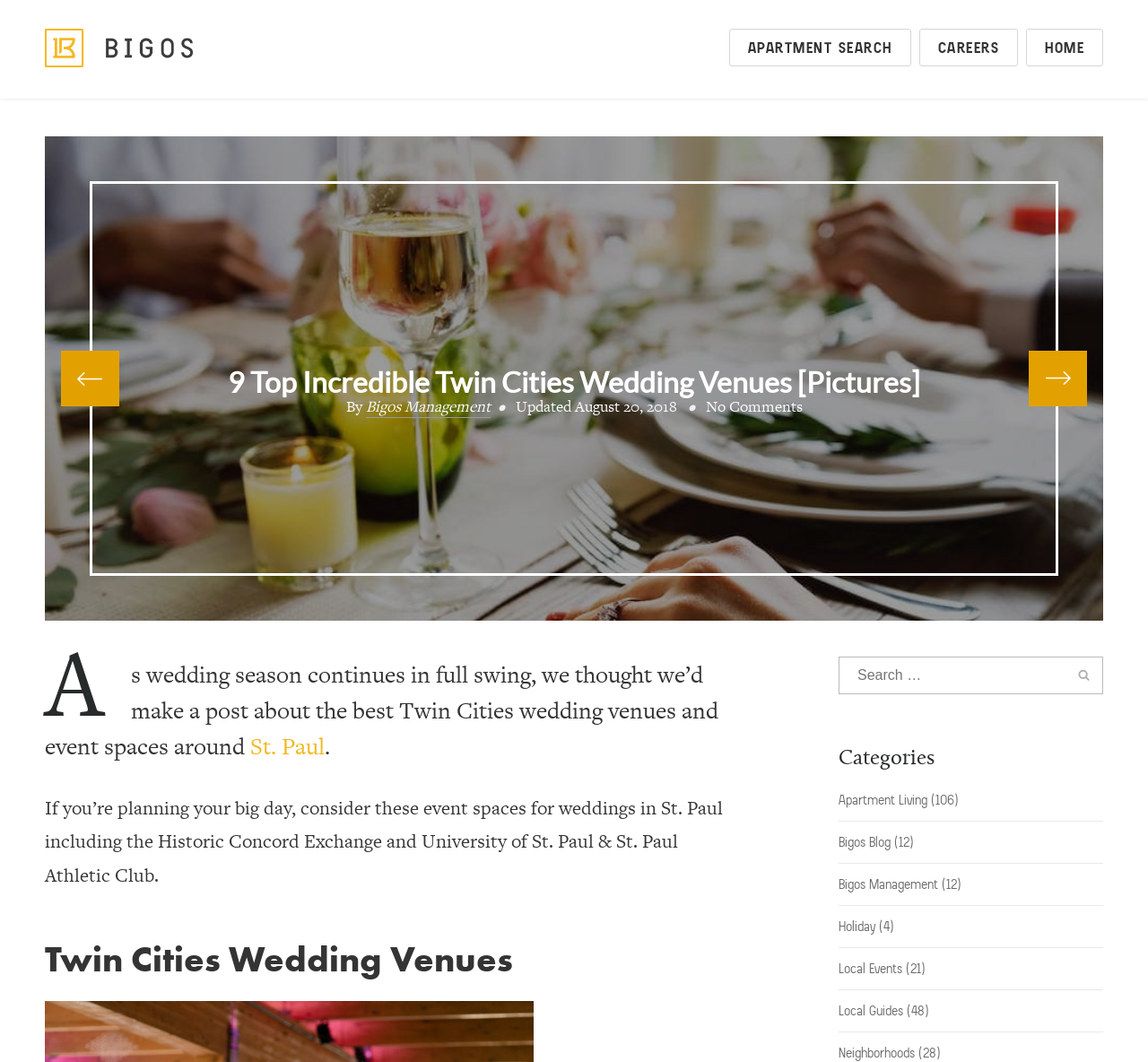Locate the bounding box coordinates of the element you need to click to accomplish the task described by this instruction: "Explore Bigos Blog".

[0.73, 0.785, 0.776, 0.801]